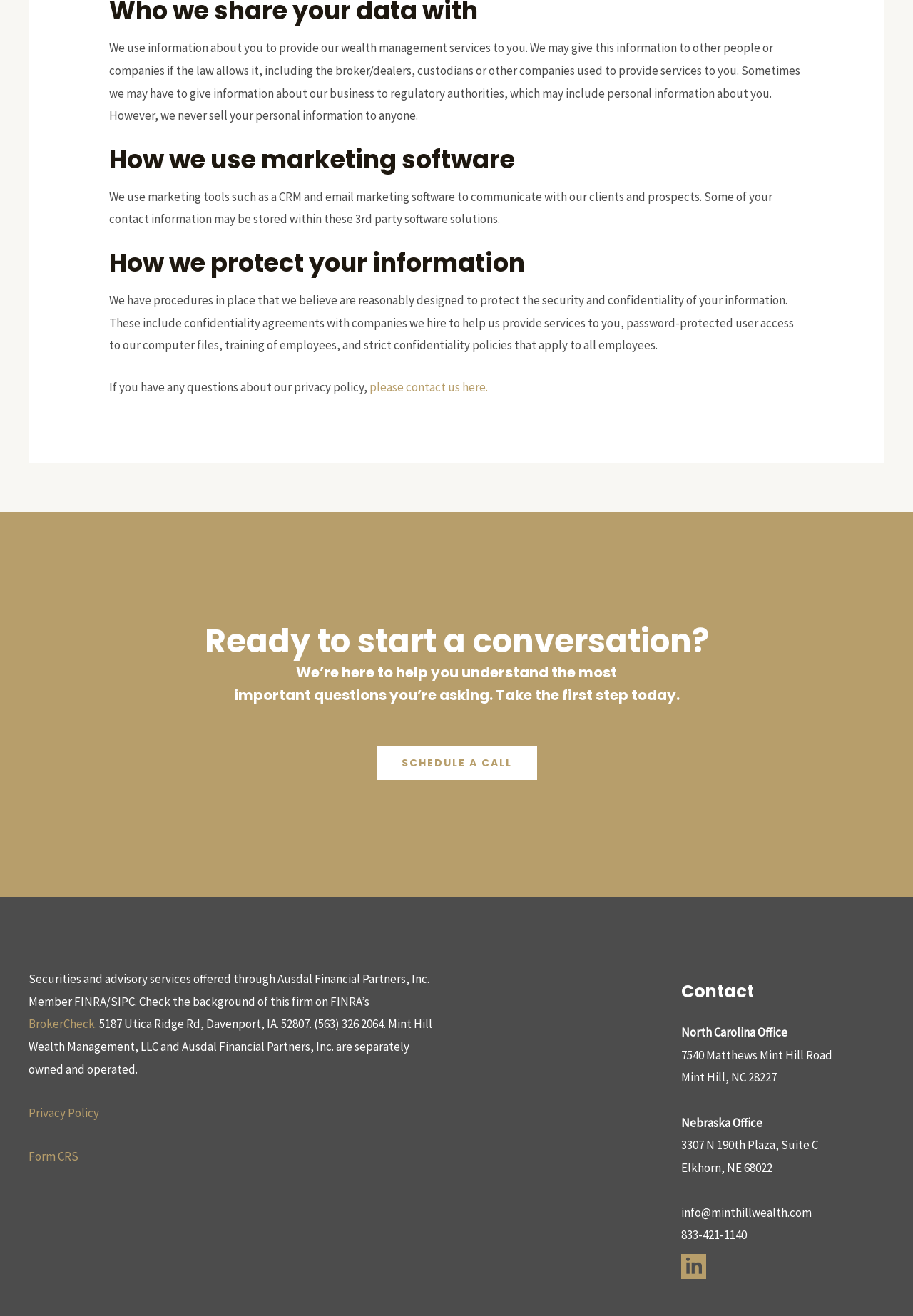Given the description of the UI element: "please contact us here.", predict the bounding box coordinates in the form of [left, top, right, bottom], with each value being a float between 0 and 1.

[0.405, 0.288, 0.535, 0.3]